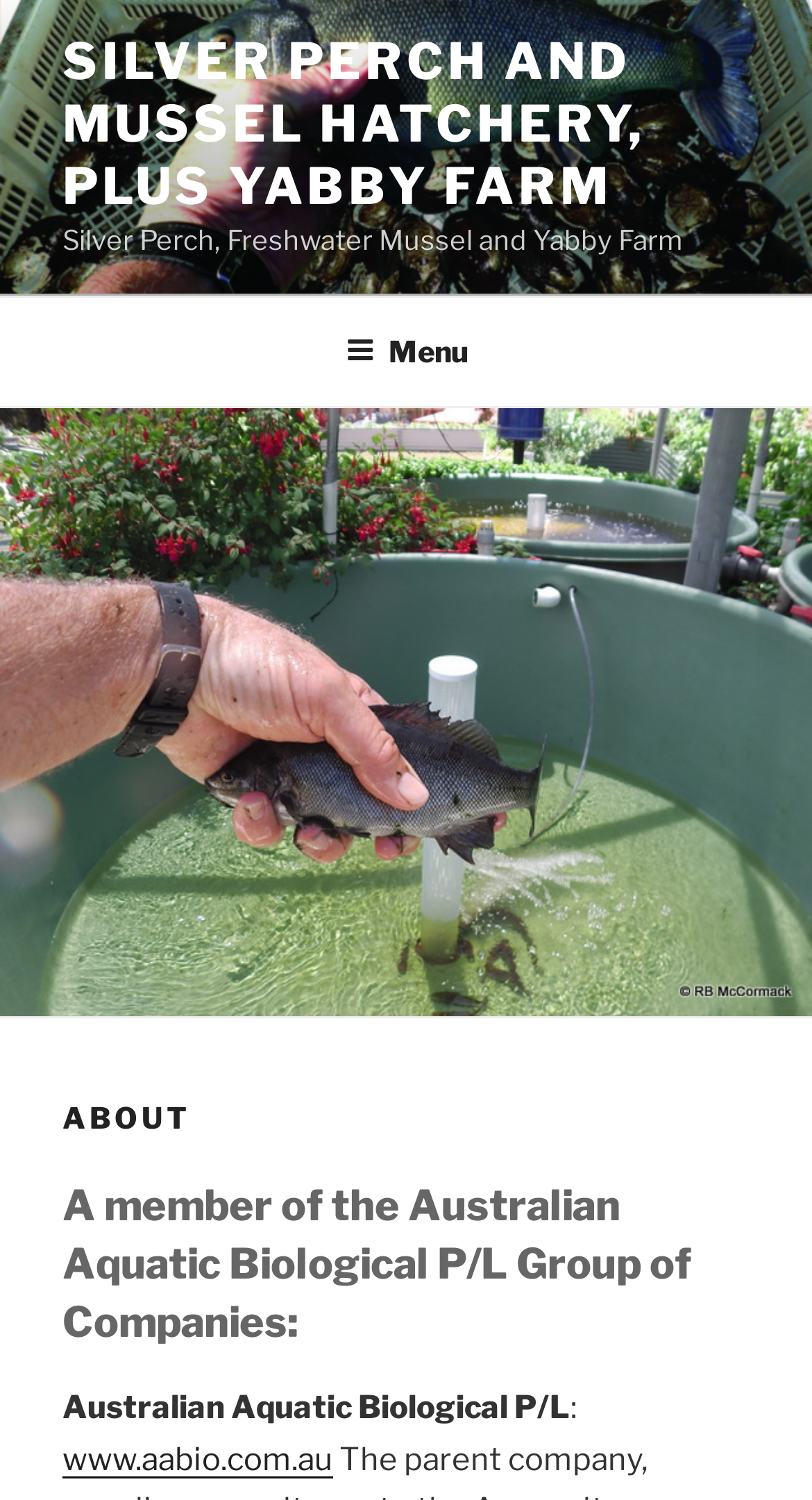Respond to the question below with a single word or phrase:
What type of farm is this website about?

Yabby farm